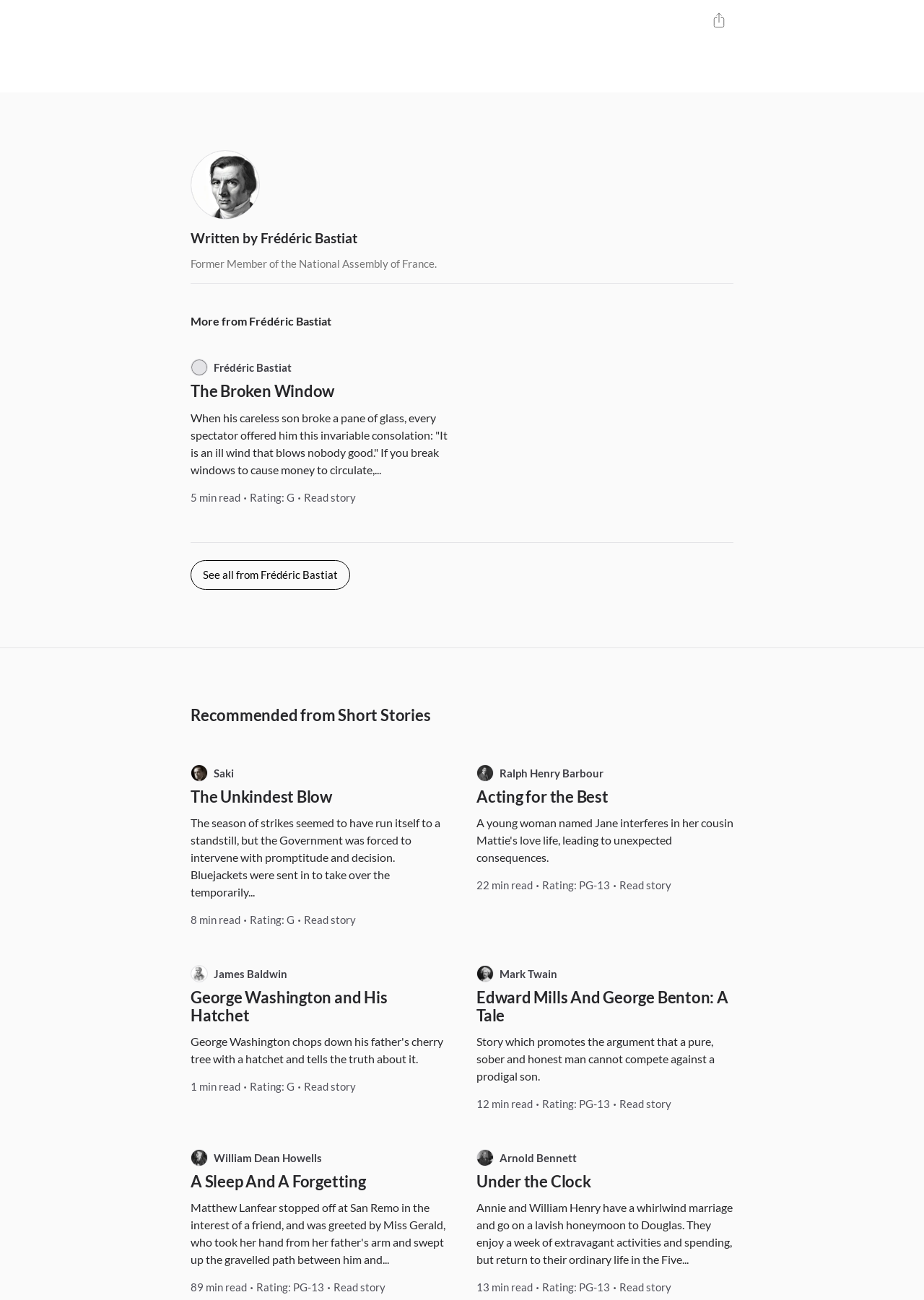Provide the bounding box coordinates, formatted as (top-left x, top-left y, bottom-right x, bottom-right y), with all values being floating point numbers between 0 and 1. Identify the bounding box of the UI element that matches the description: See all from Frédéric Bastiat

[0.206, 0.431, 0.379, 0.454]